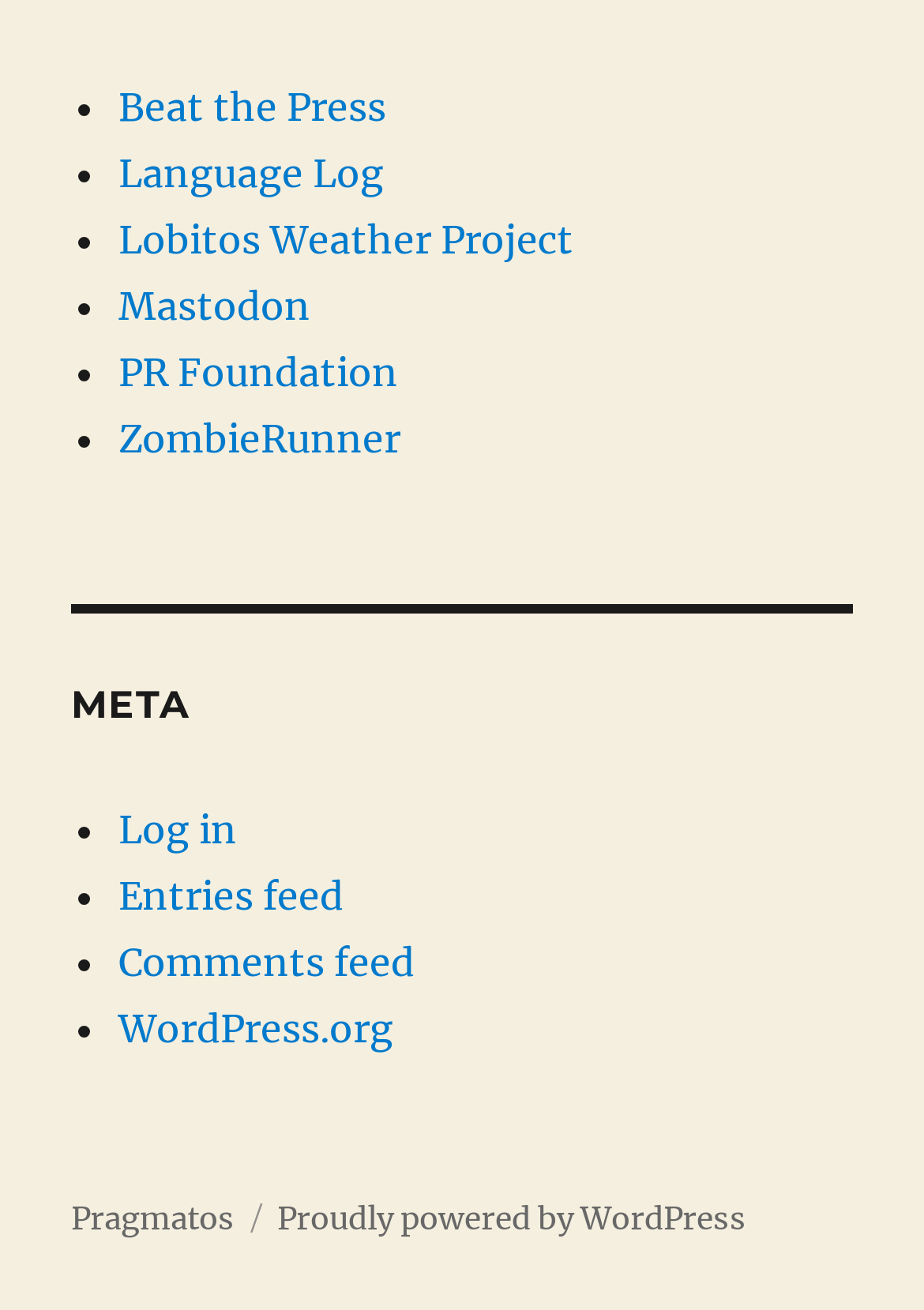Respond to the following question with a brief word or phrase:
What is the text at the bottom right of the webpage?

Proudly powered by WordPress